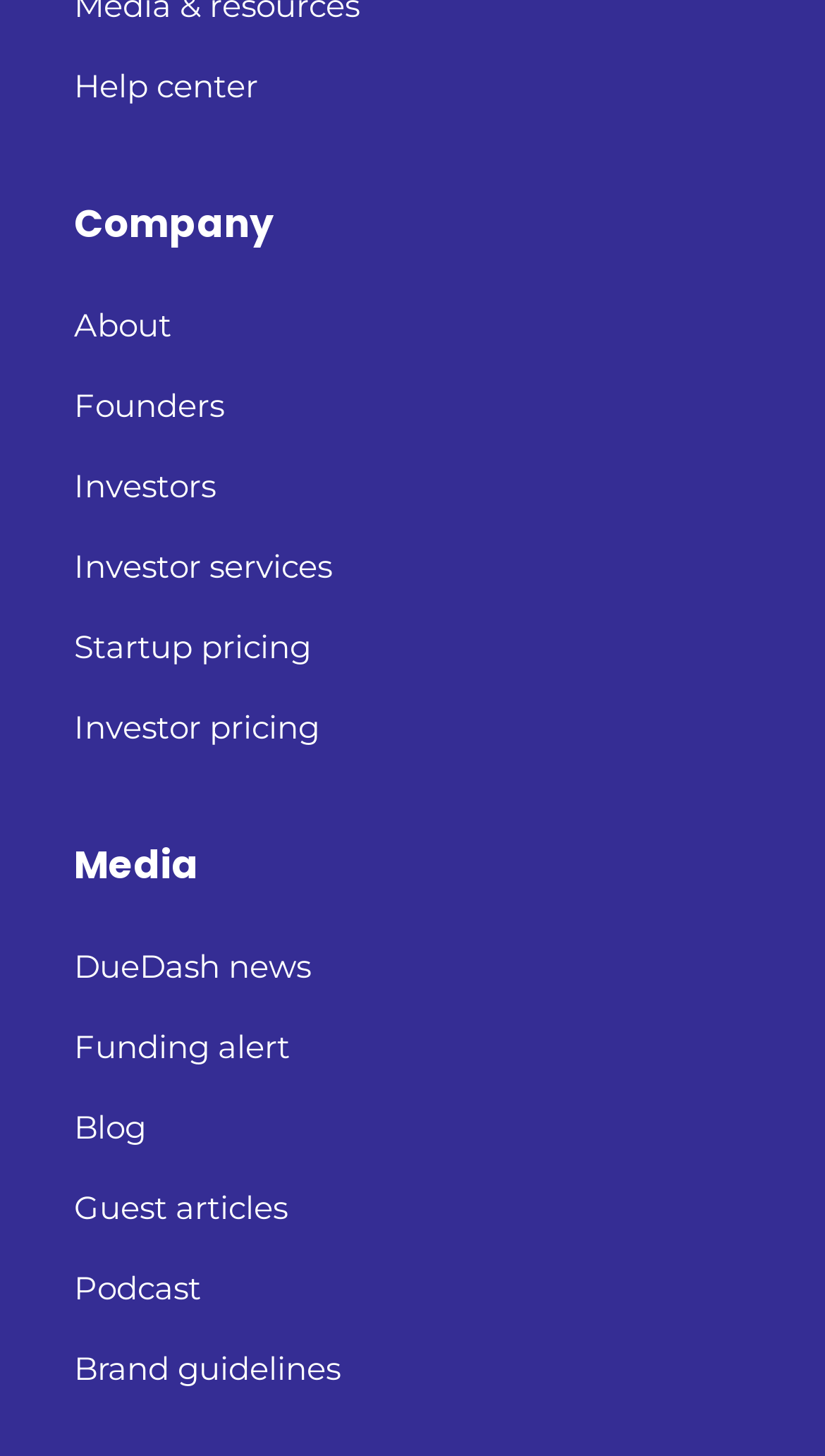Specify the bounding box coordinates for the region that must be clicked to perform the given instruction: "learn about the company".

[0.09, 0.141, 0.962, 0.168]